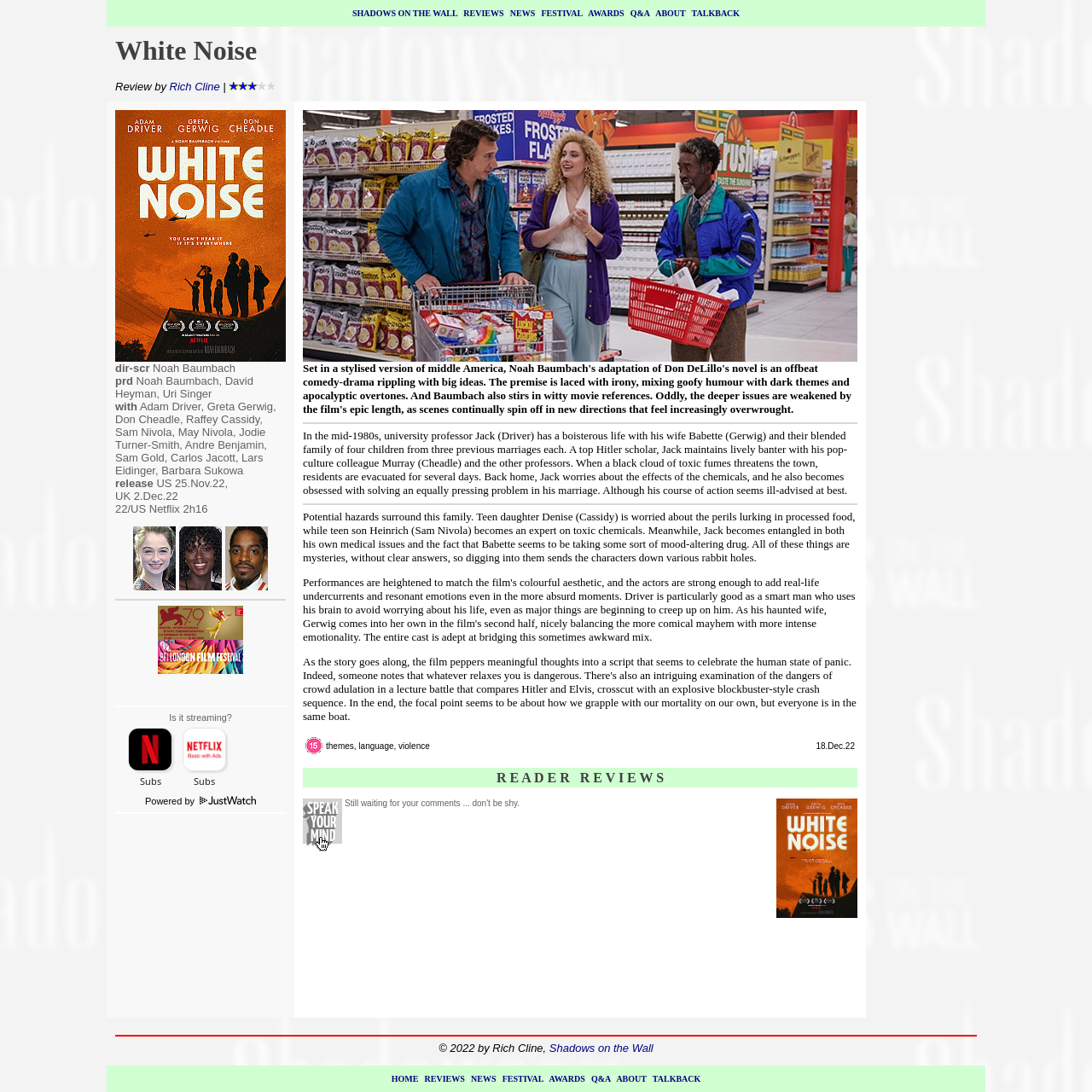What is the rating of the movie?
Refer to the screenshot and answer in one word or phrase.

3/5